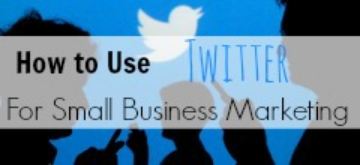Break down the image into a detailed narrative.

The image features a vibrant promotional graphic titled "How to Use Twitter For Small Business Marketing." Set against a bright blue background that mimics Twitter's signature color, the design includes silhouettes of individuals holding smartphones, suggesting engagement with social media. The word "Twitter" is highlighted prominently in a larger and bolder font, conveying the focus of the content on leveraging this platform for marketing purposes. Below, the text is presented in a sleek, modern typeface, inviting viewers to explore effective strategies for enhancing their small business visibility through Twitter. This visual effectively captures the essence of social media marketing, making it appealing and informative for small business owners.